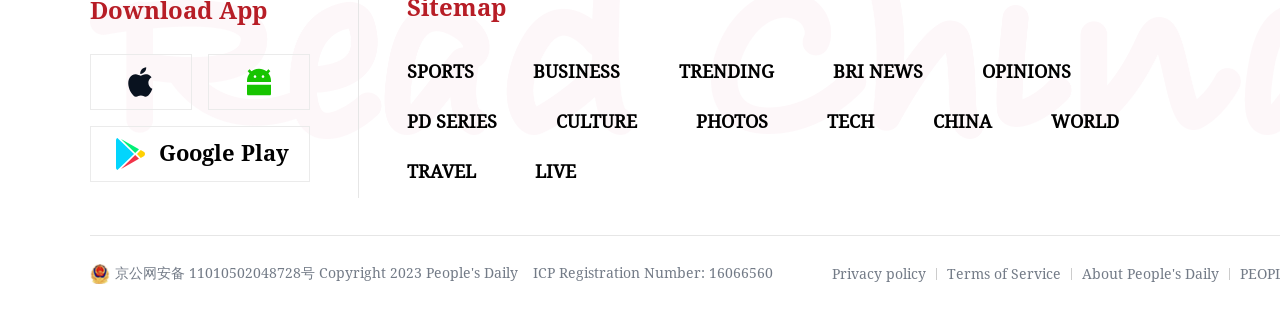From the webpage screenshot, predict the bounding box of the UI element that matches this description: "ICP Registration Number: 16066560".

[0.416, 0.84, 0.604, 0.894]